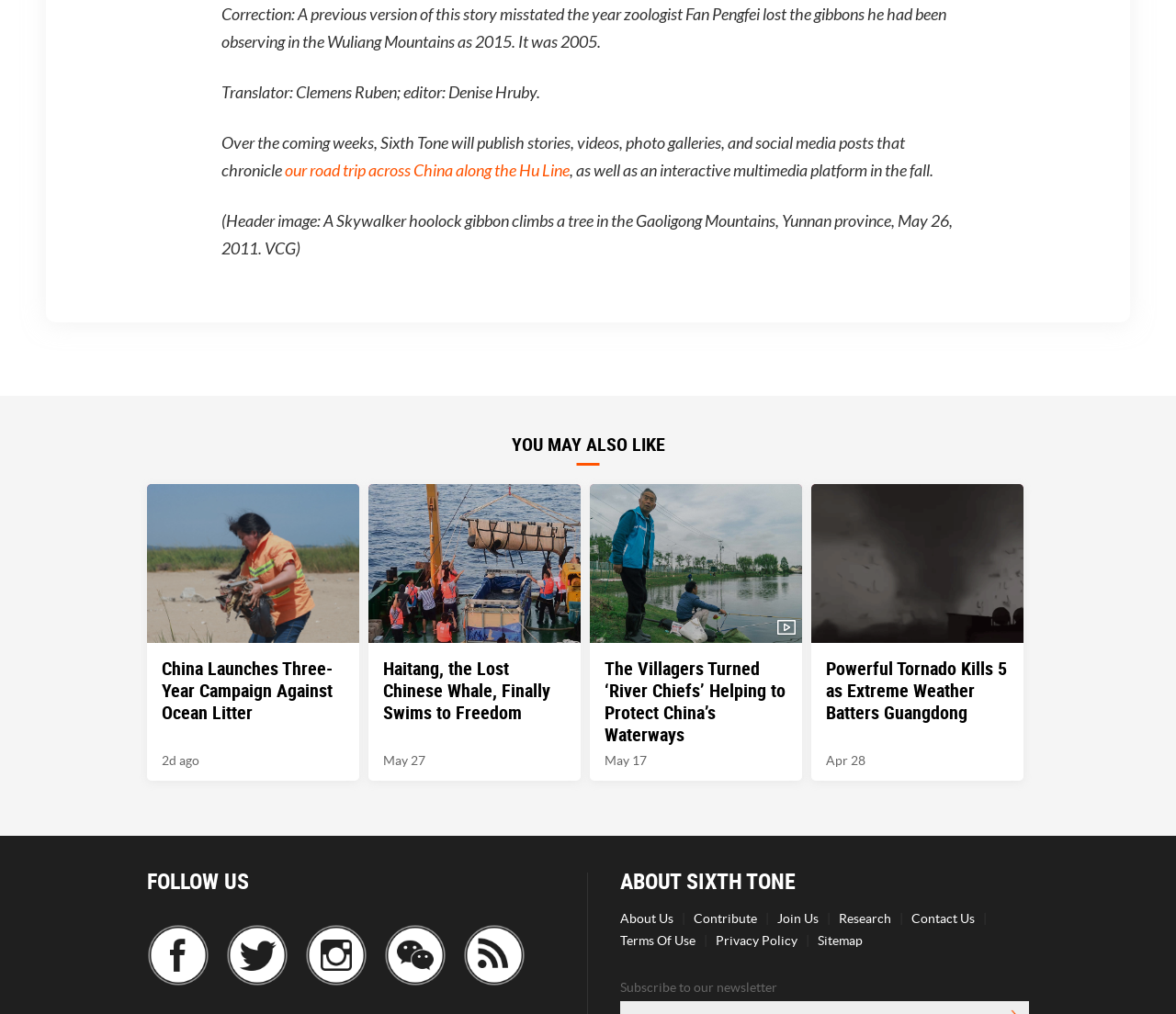Respond concisely with one word or phrase to the following query:
What is the name of the multimedia platform to be launched?

Not specified